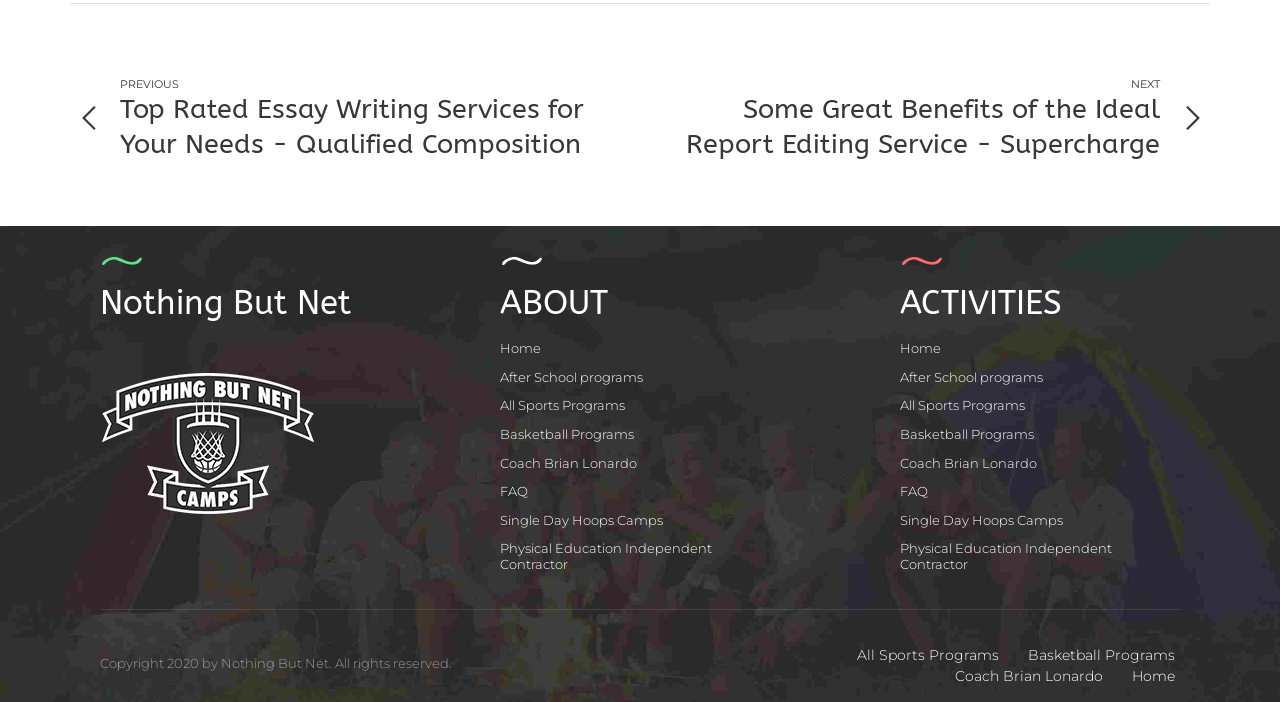Please determine the bounding box coordinates of the clickable area required to carry out the following instruction: "view All Sports Programs". The coordinates must be four float numbers between 0 and 1, represented as [left, top, right, bottom].

[0.391, 0.566, 0.492, 0.589]